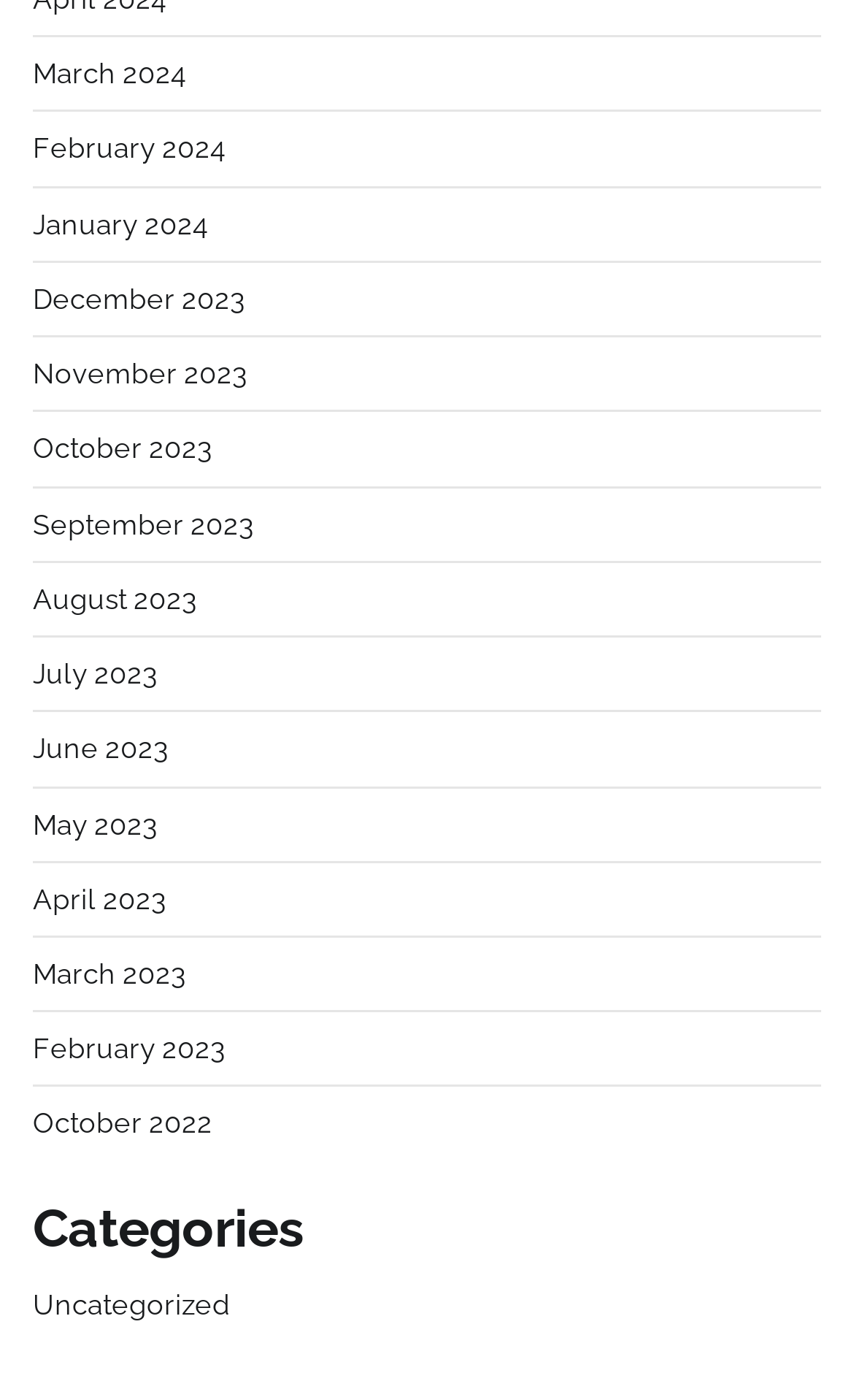How many categories are listed?
Craft a detailed and extensive response to the question.

I found a heading element with the text 'Categories' and a single link element with the text 'Uncategorized' below it, indicating that there is only one category listed.